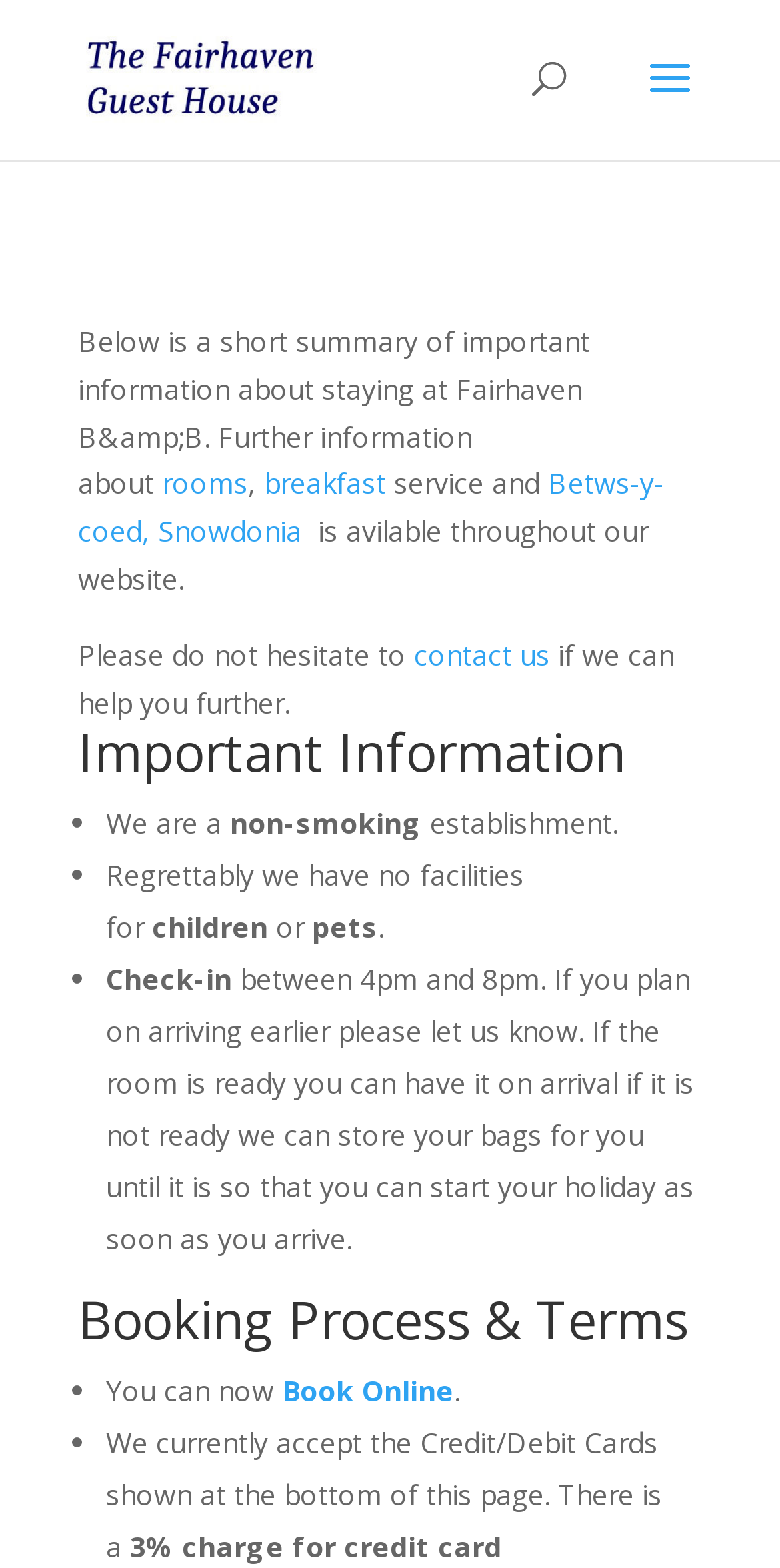Answer briefly with one word or phrase:
What is available throughout the Fairhaven website?

service and information